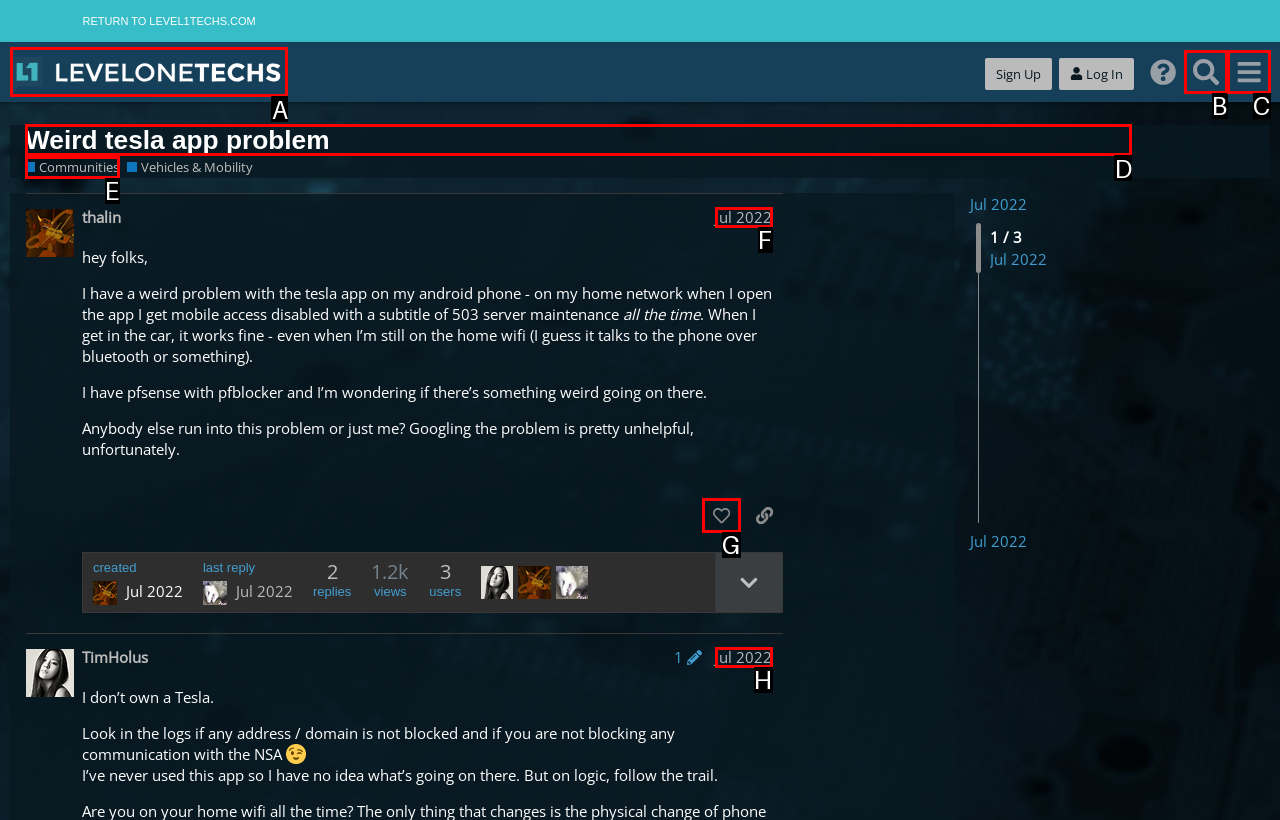Based on the task: View post, which UI element should be clicked? Answer with the letter that corresponds to the correct option from the choices given.

D